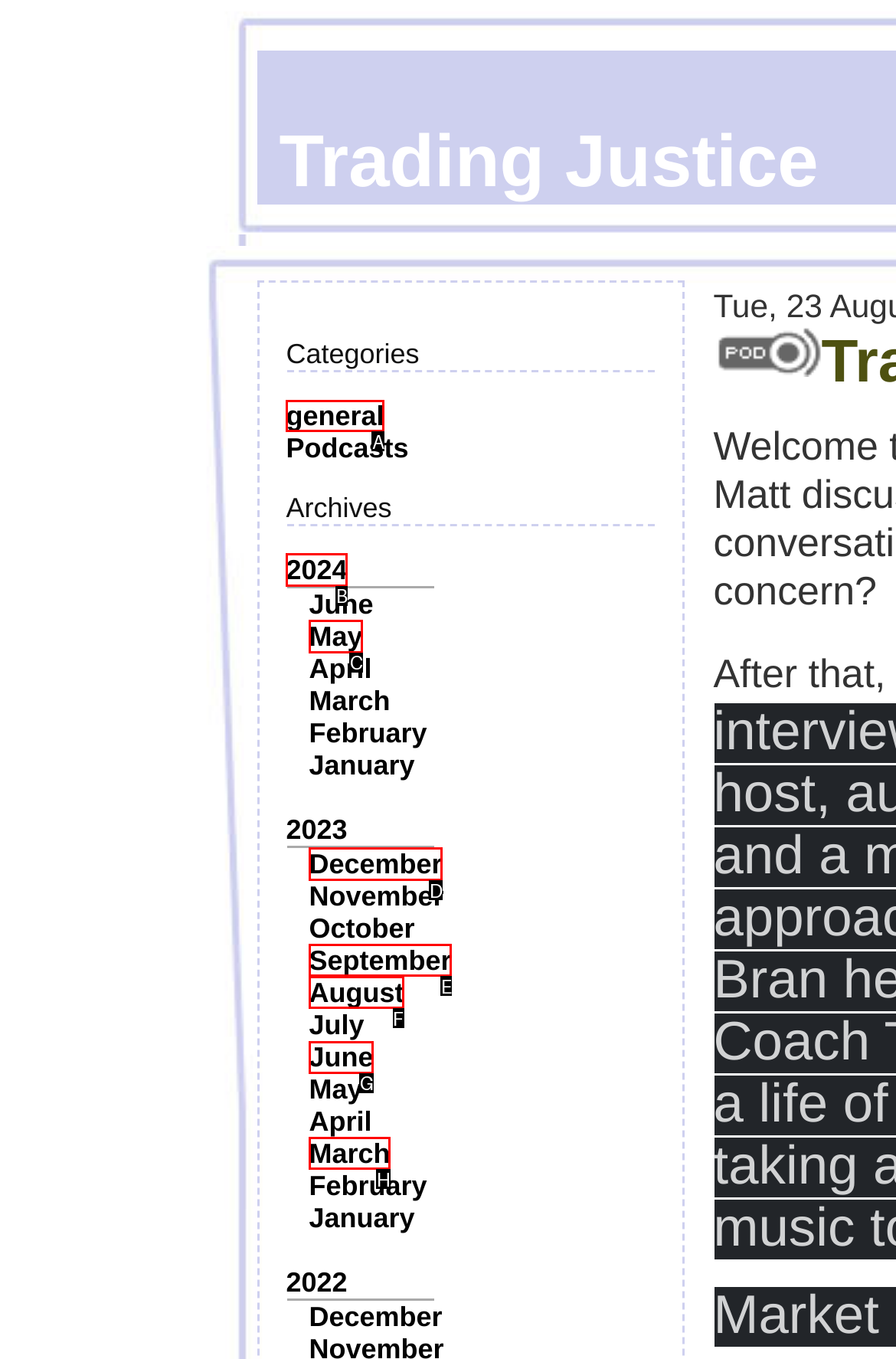Identify the correct choice to execute this task: Browse the December 2023 archives
Respond with the letter corresponding to the right option from the available choices.

D